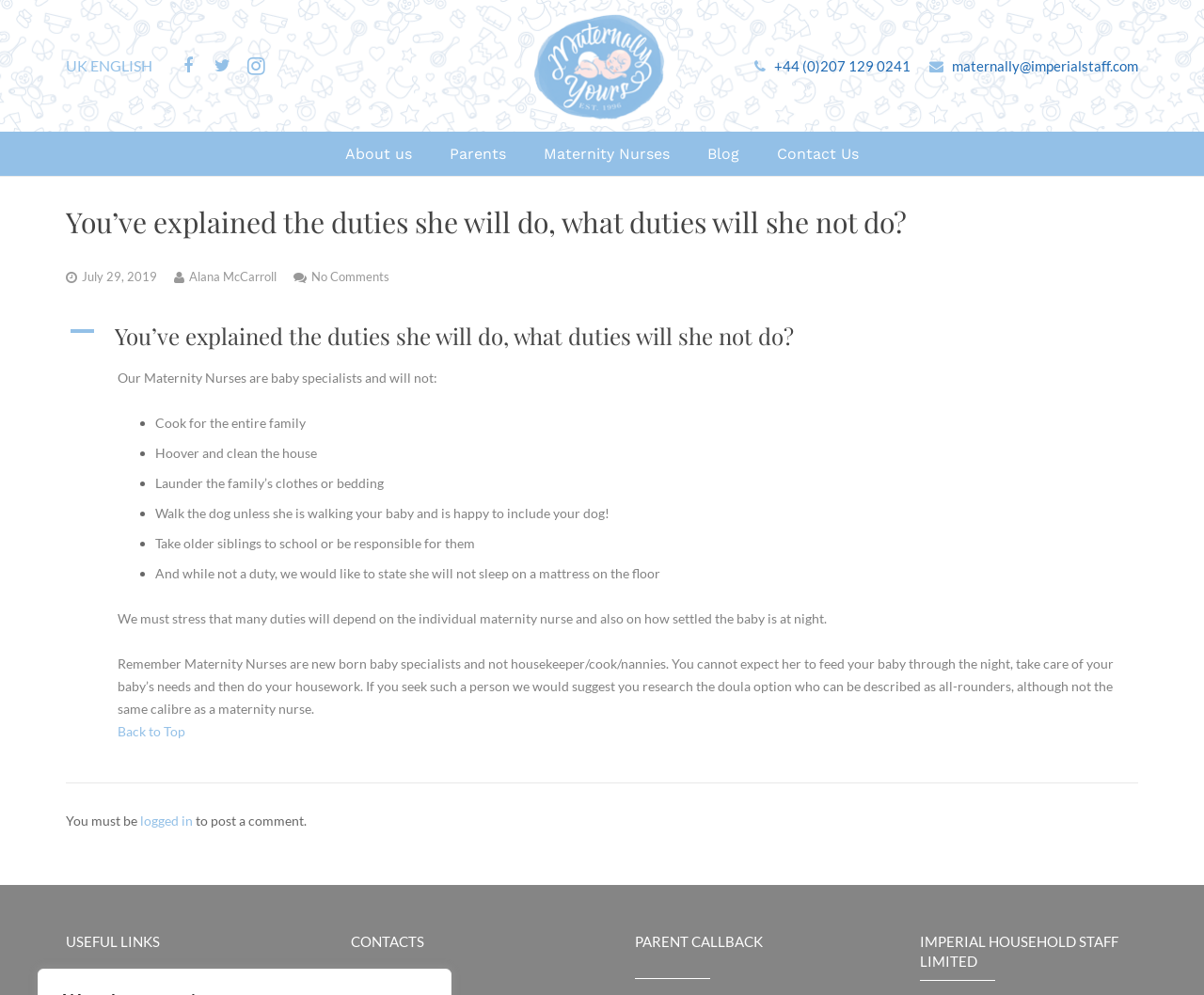What is the condition for posting a comment?
Provide a well-explained and detailed answer to the question.

The webpage states that one must be logged in to post a comment, indicating that users need to have an account and be authenticated to participate in the discussion.